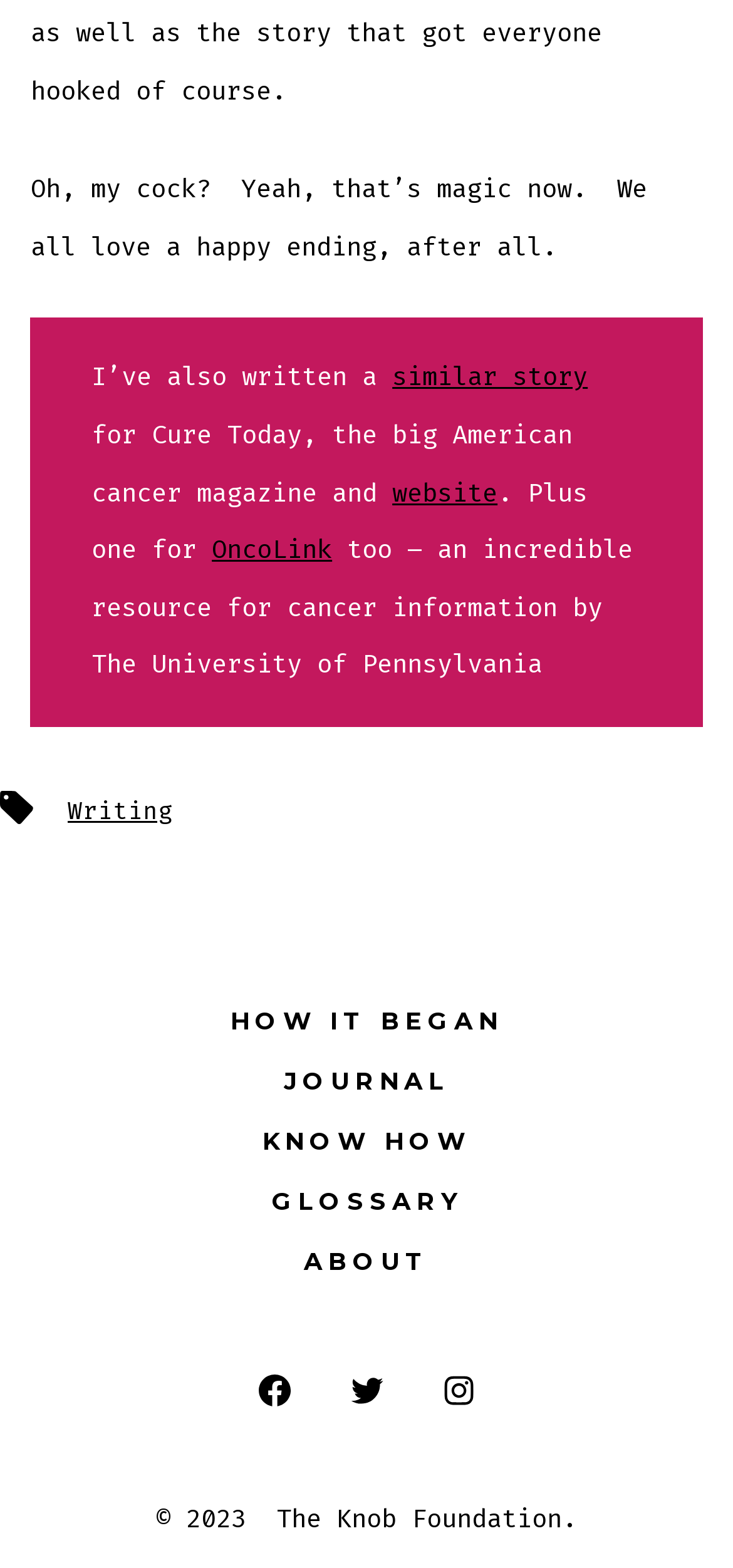Determine the bounding box coordinates of the region I should click to achieve the following instruction: "Read a similar story". Ensure the bounding box coordinates are four float numbers between 0 and 1, i.e., [left, top, right, bottom].

[0.535, 0.231, 0.802, 0.251]